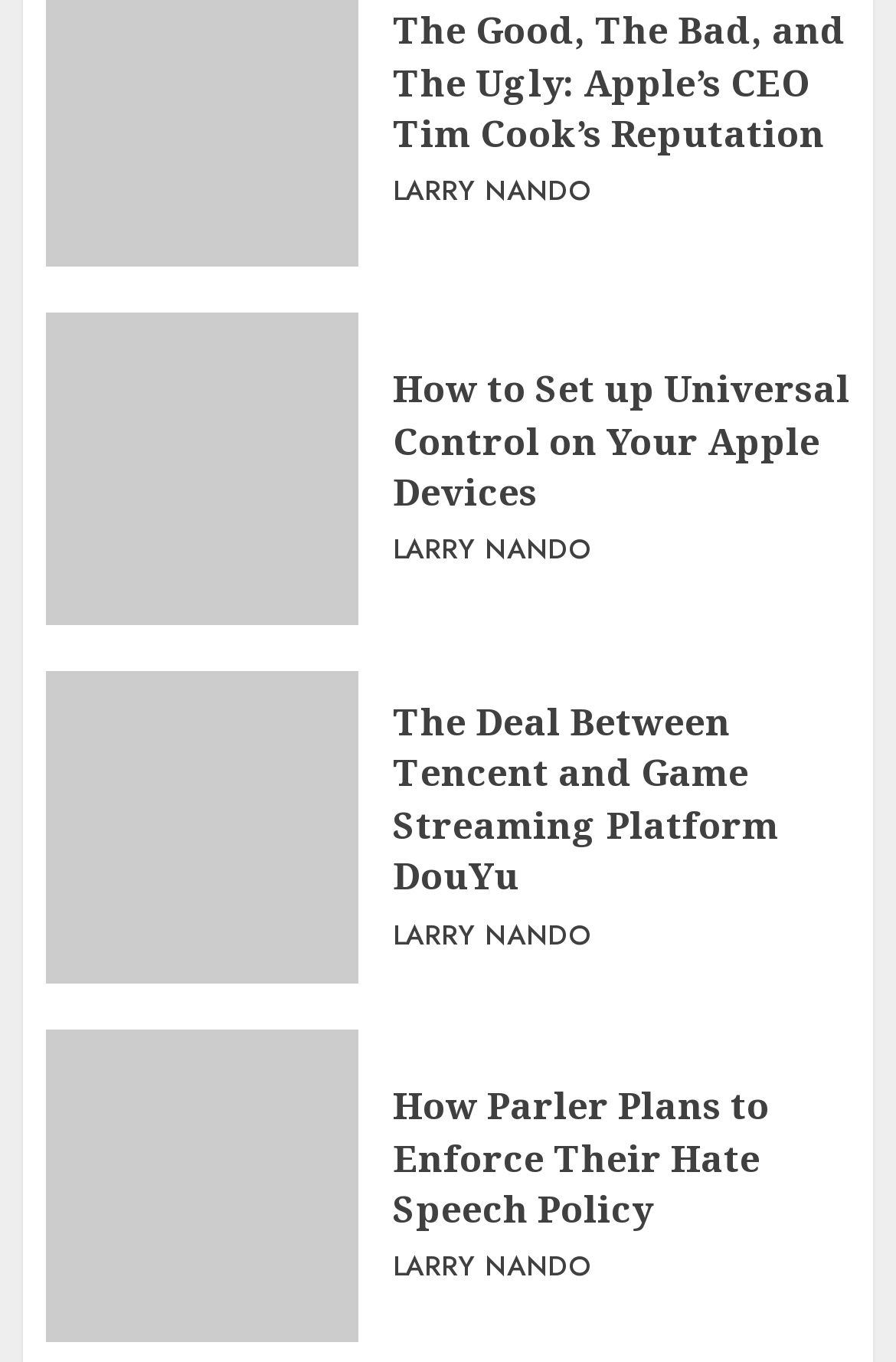What is the company involved in the third article?
Based on the image, provide a one-word or brief-phrase response.

Tencent